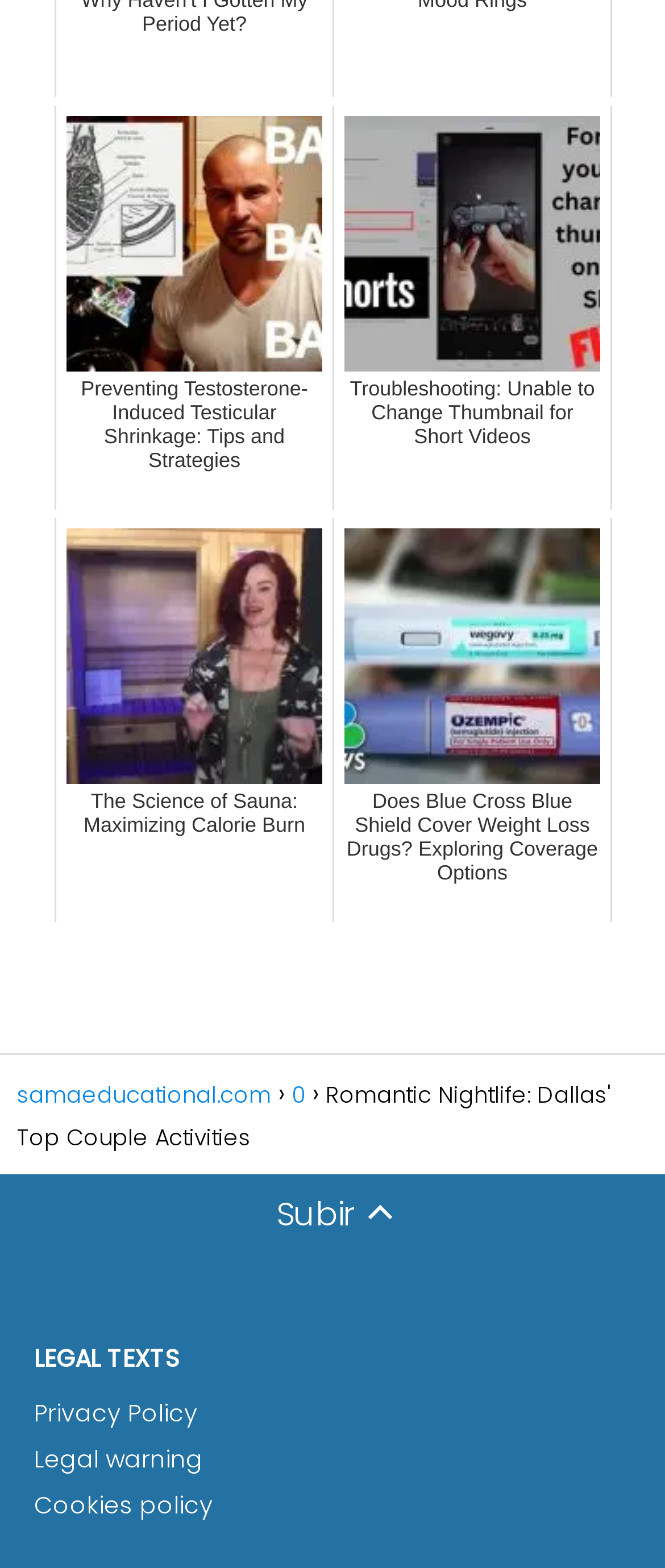Using the provided element description: "Legal warning", identify the bounding box coordinates. The coordinates should be four floats between 0 and 1 in the order [left, top, right, bottom].

[0.051, 0.919, 0.305, 0.941]